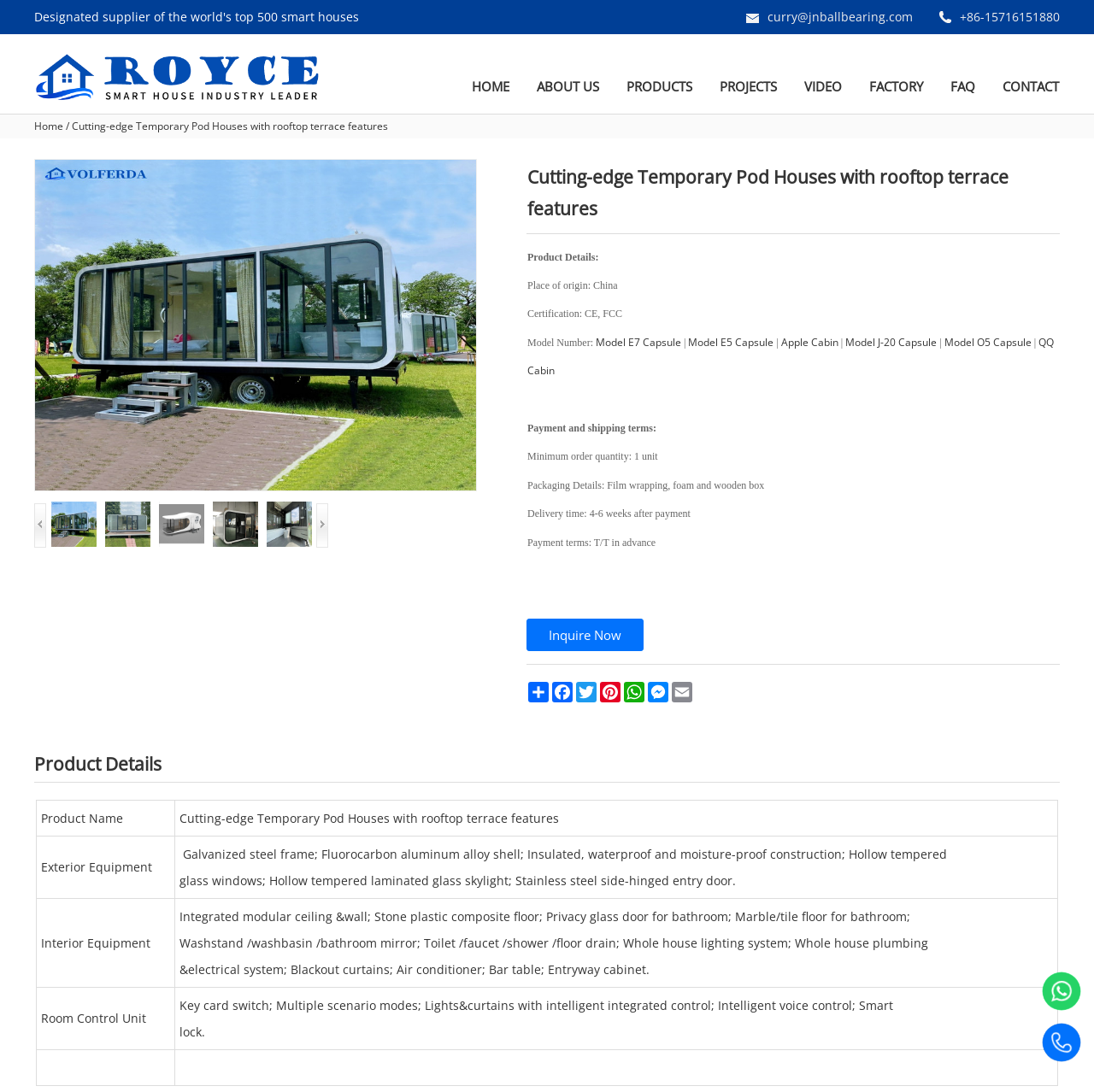Determine the bounding box coordinates of the region to click in order to accomplish the following instruction: "Contact via WhatsApp". Provide the coordinates as four float numbers between 0 and 1, specifically [left, top, right, bottom].

[0.953, 0.89, 0.988, 0.925]